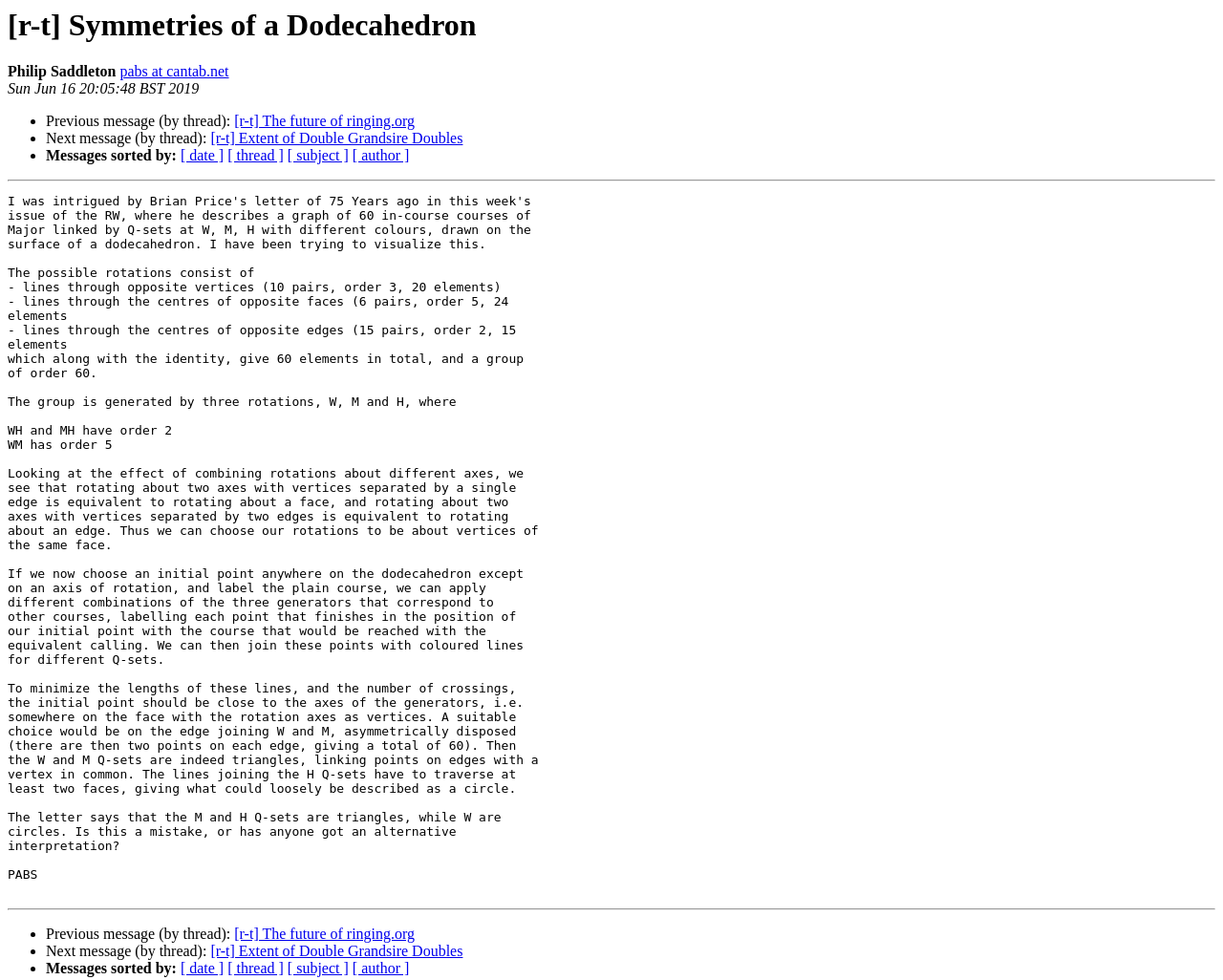What is the previous message in the thread?
From the screenshot, provide a brief answer in one word or phrase.

[r-t] The future of ringing.org